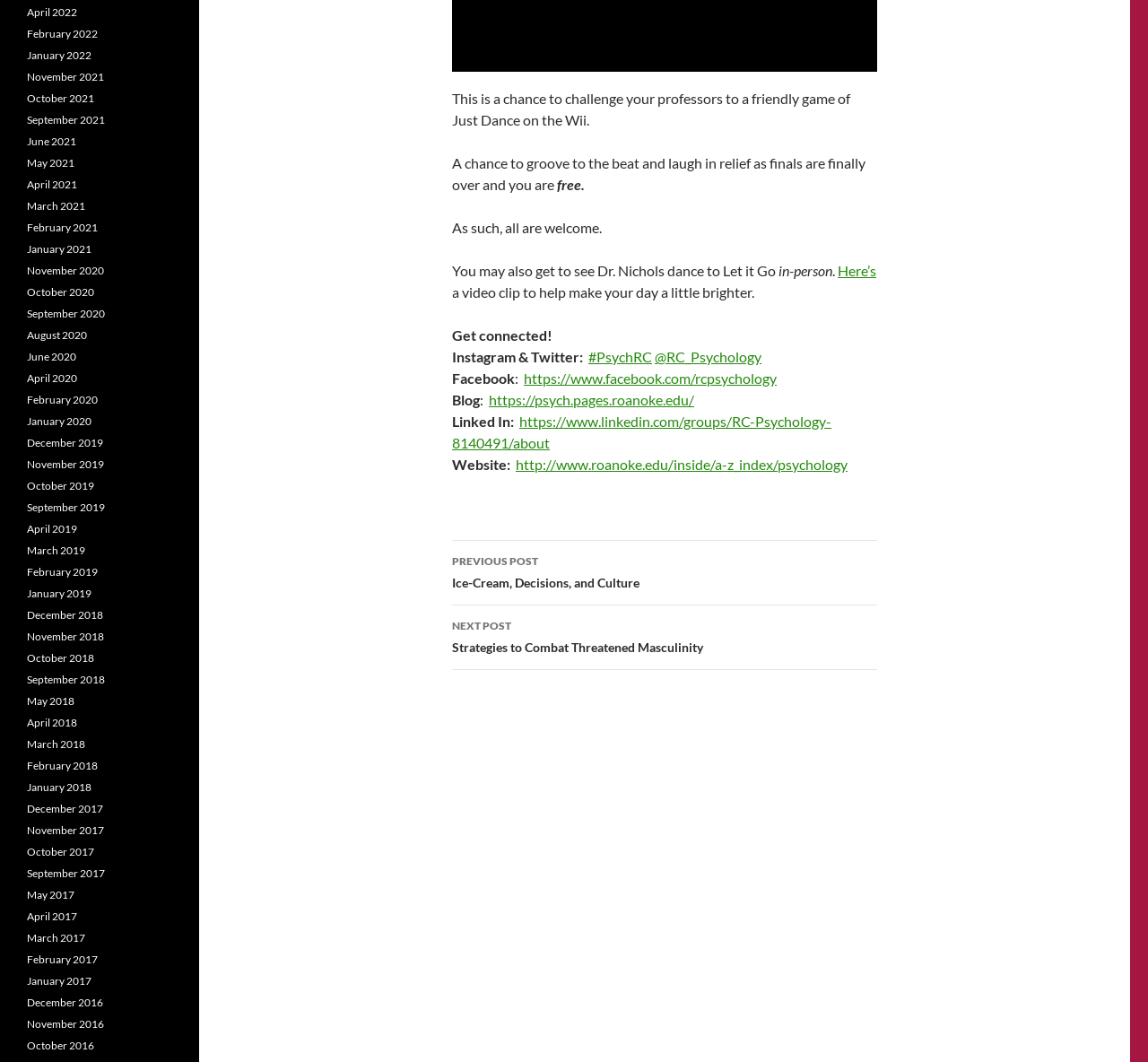Find the bounding box coordinates for the UI element whose description is: "February 2021". The coordinates should be four float numbers between 0 and 1, in the format [left, top, right, bottom].

[0.023, 0.208, 0.085, 0.22]